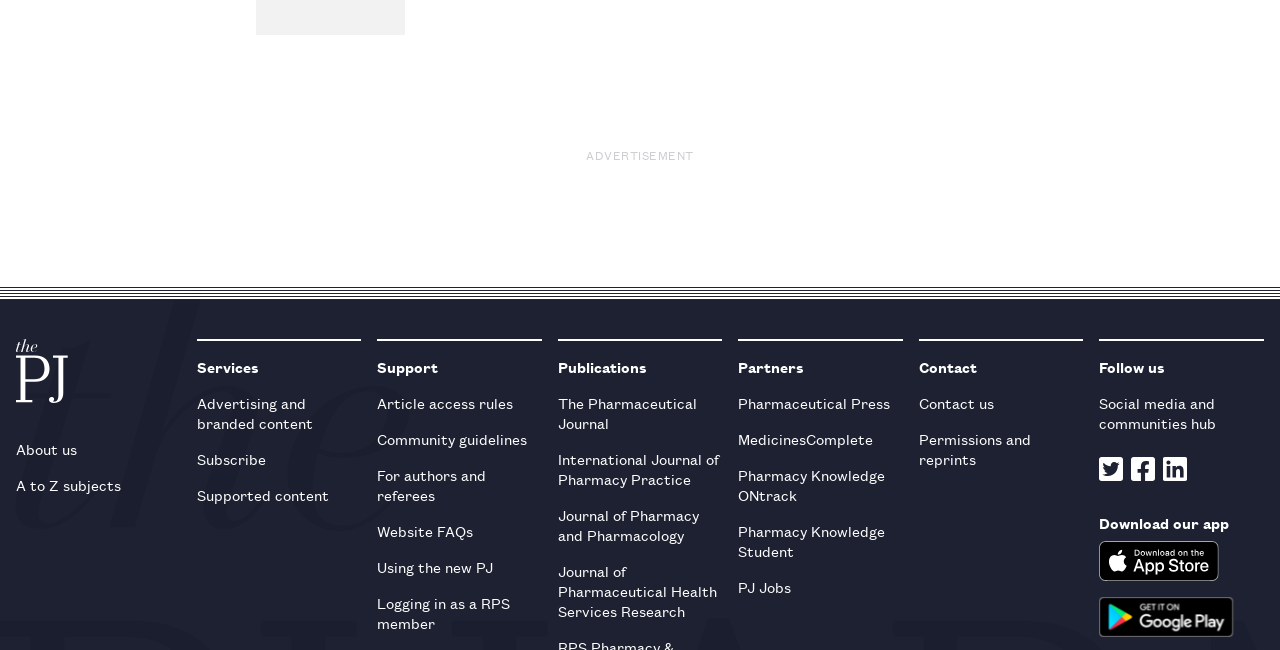What are the publications of the website?
Using the image, give a concise answer in the form of a single word or short phrase.

The Pharmaceutical Journal, etc.